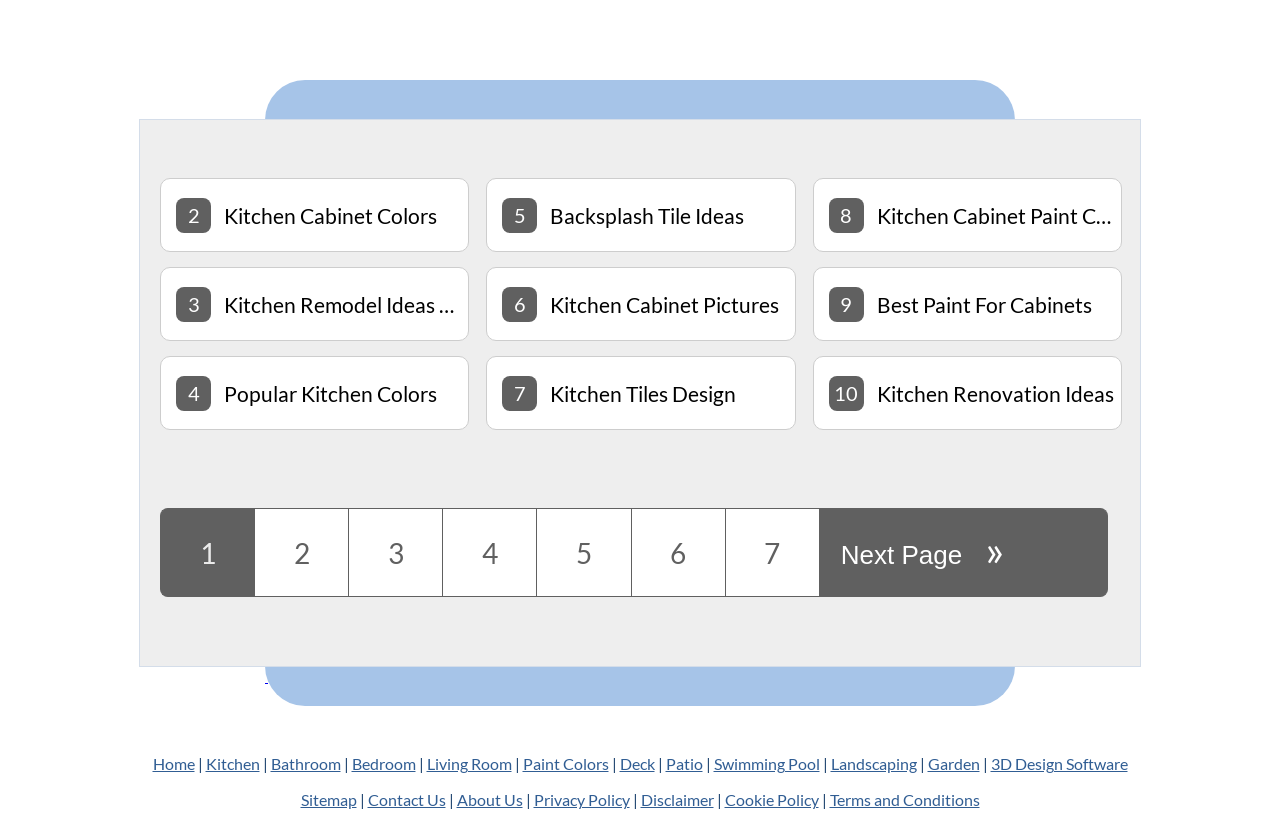Highlight the bounding box coordinates of the region I should click on to meet the following instruction: "Go to Next Page".

[0.657, 0.644, 0.752, 0.68]